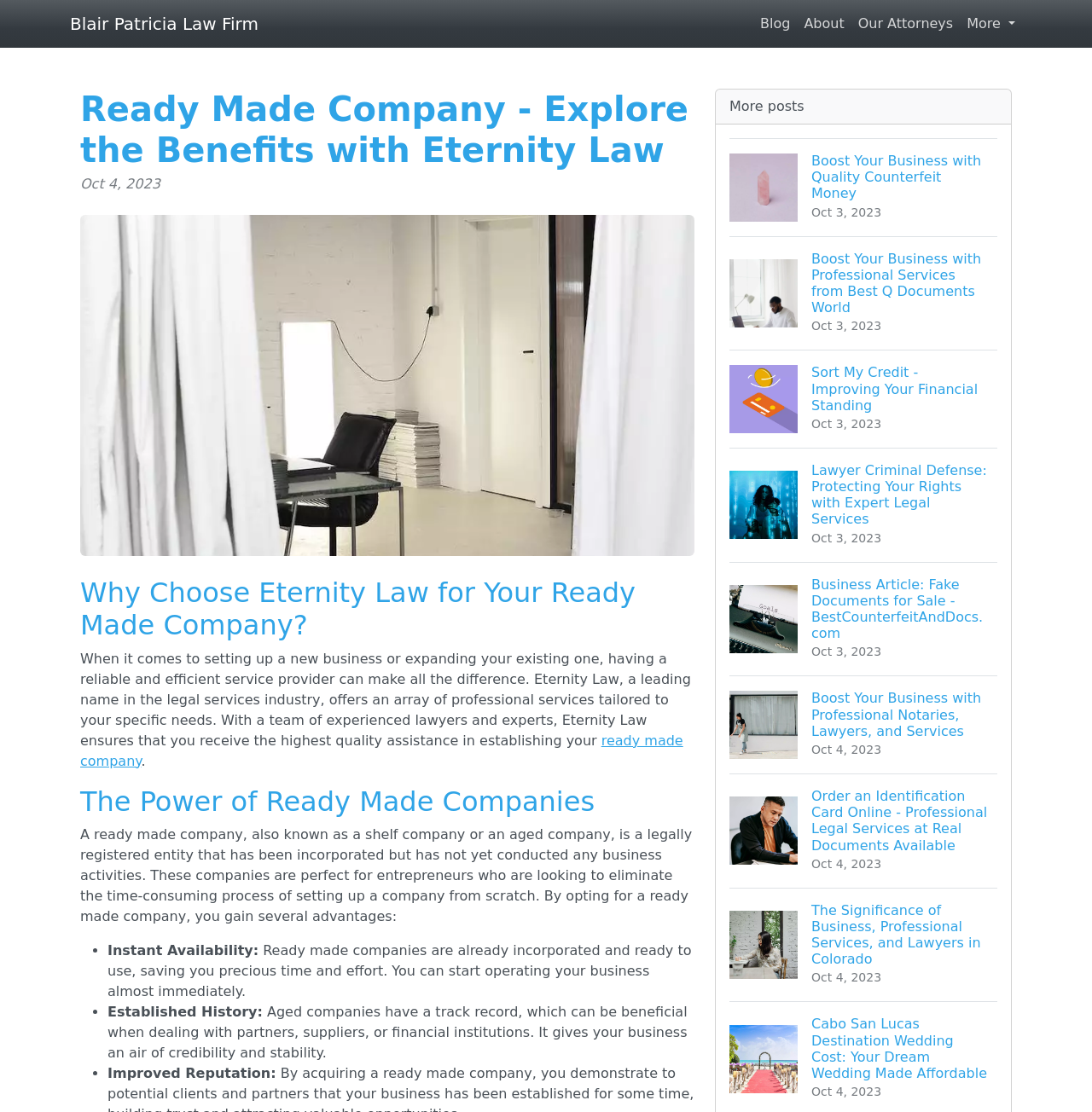Please determine the primary heading and provide its text.

Ready Made Company - Explore the Benefits with Eternity Law